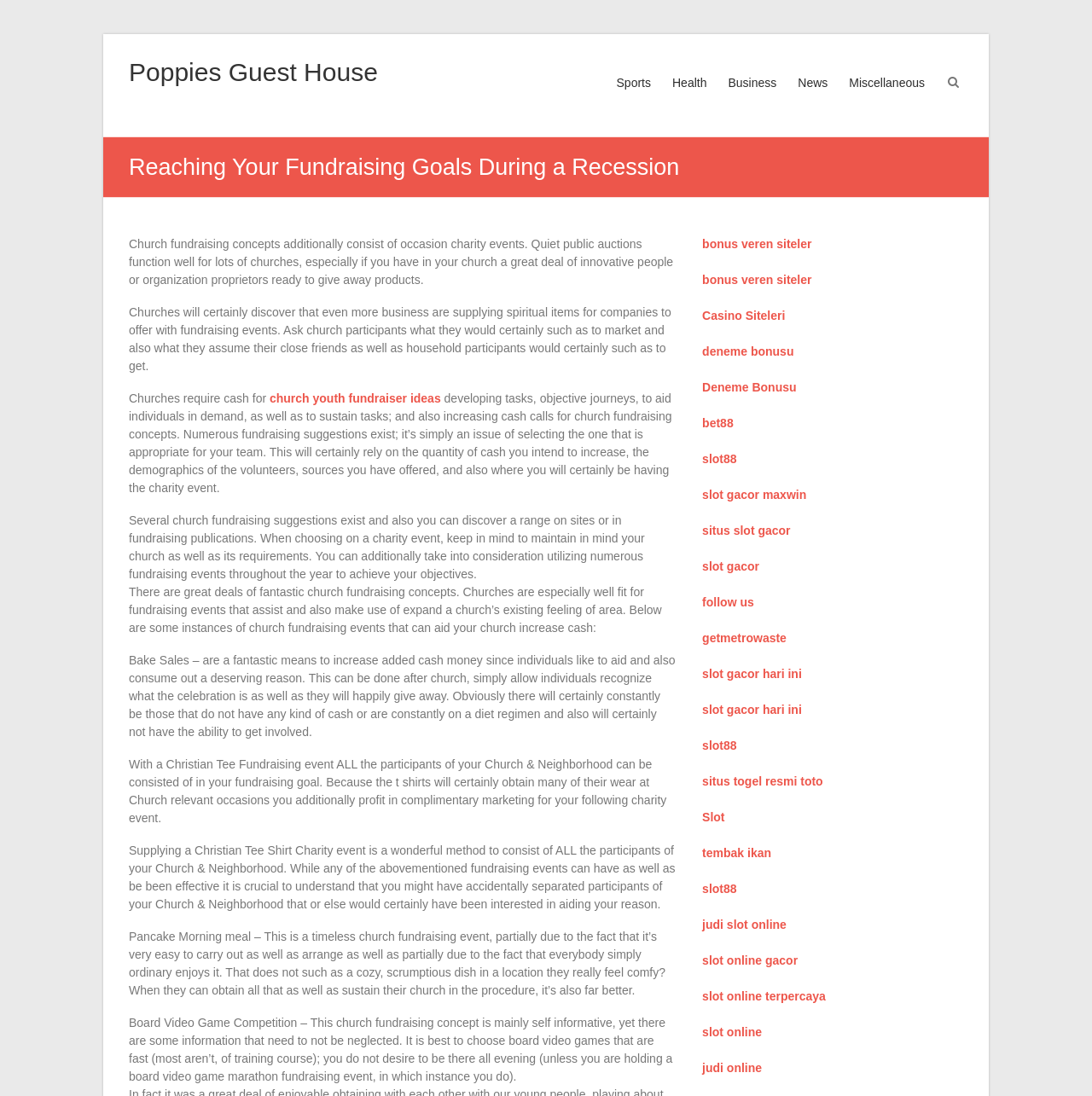Determine the bounding box coordinates for the clickable element to execute this instruction: "Learn about 'church youth fundraiser ideas'". Provide the coordinates as four float numbers between 0 and 1, i.e., [left, top, right, bottom].

[0.247, 0.357, 0.404, 0.37]